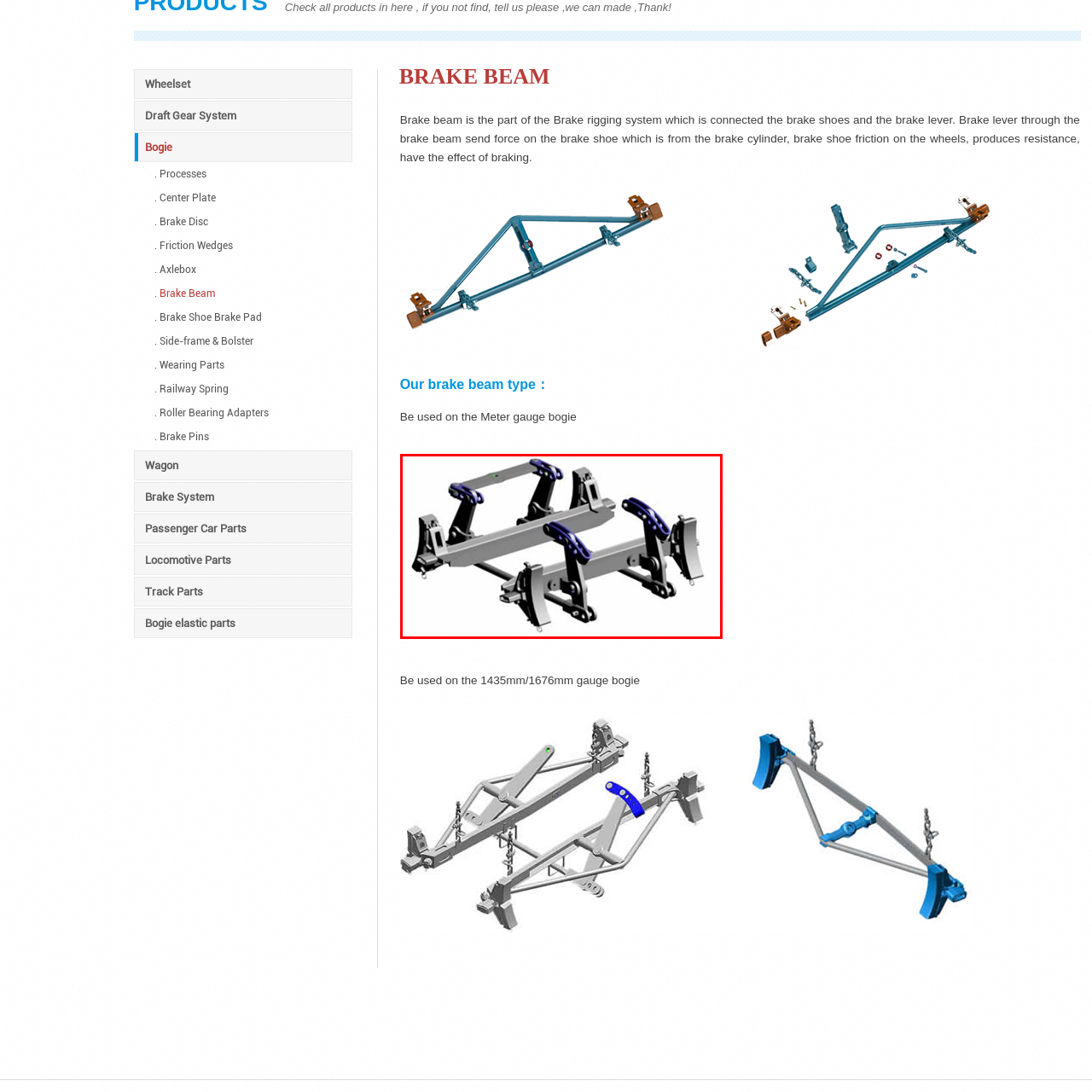Describe in detail the portion of the image that is enclosed within the red boundary.

This image showcases a detailed illustration of a brake beam assembly, an essential component in railway braking systems. The design includes clearly defined parts with a metallic finish, showcasing both the structural framework and the connection points. The blue highlights on the assembly emphasize the points of articulation and attachment, hinting at the functionality required for optimal performance in various gauge bogies. The context surrounding this image indicates its application in both meter gauge and standard gauge rail systems, with implications for enhancing braking efficiency and safety in railway operations.